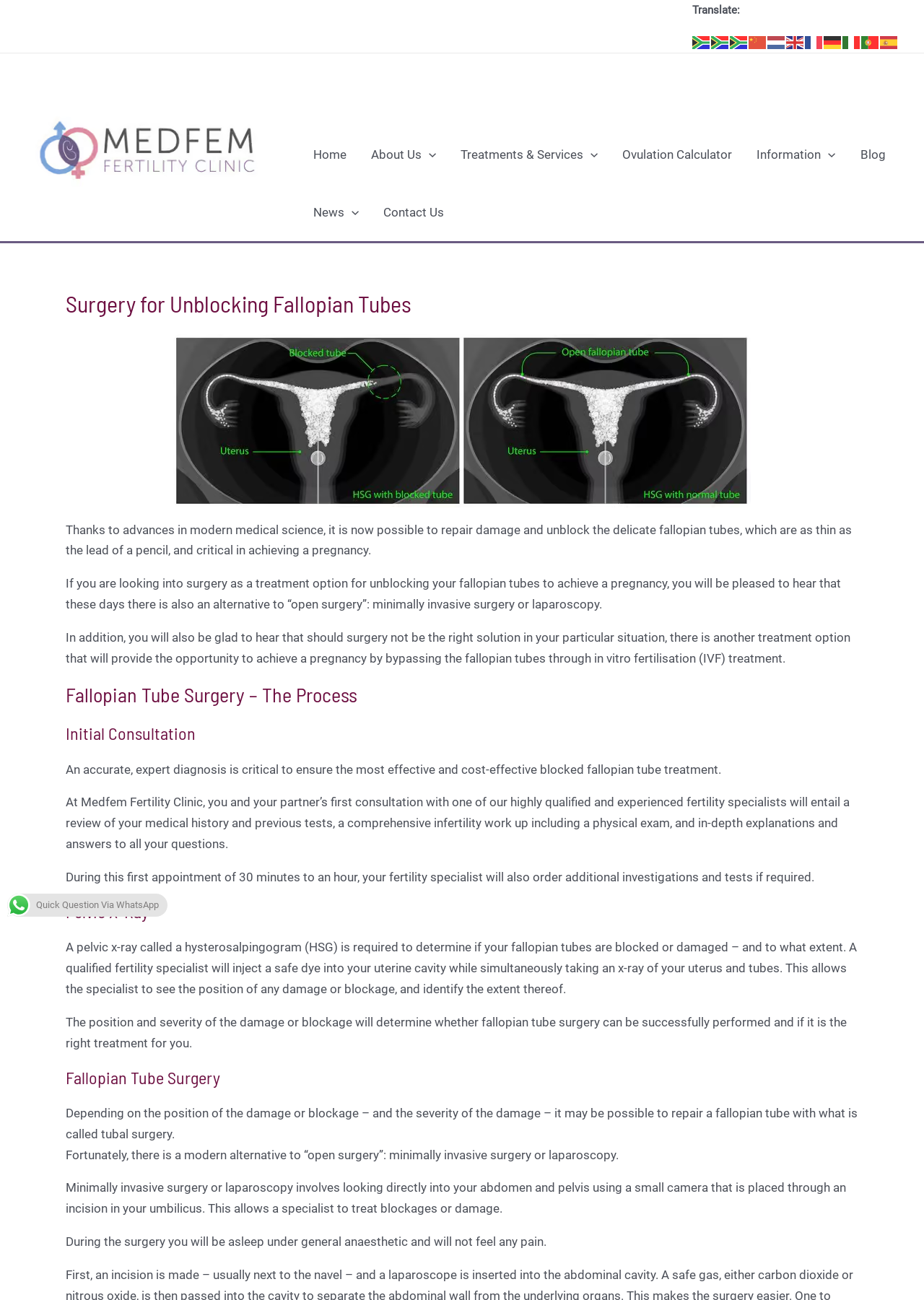Provide a short answer using a single word or phrase for the following question: 
What is the purpose of the initial consultation?

Accurate diagnosis and treatment plan